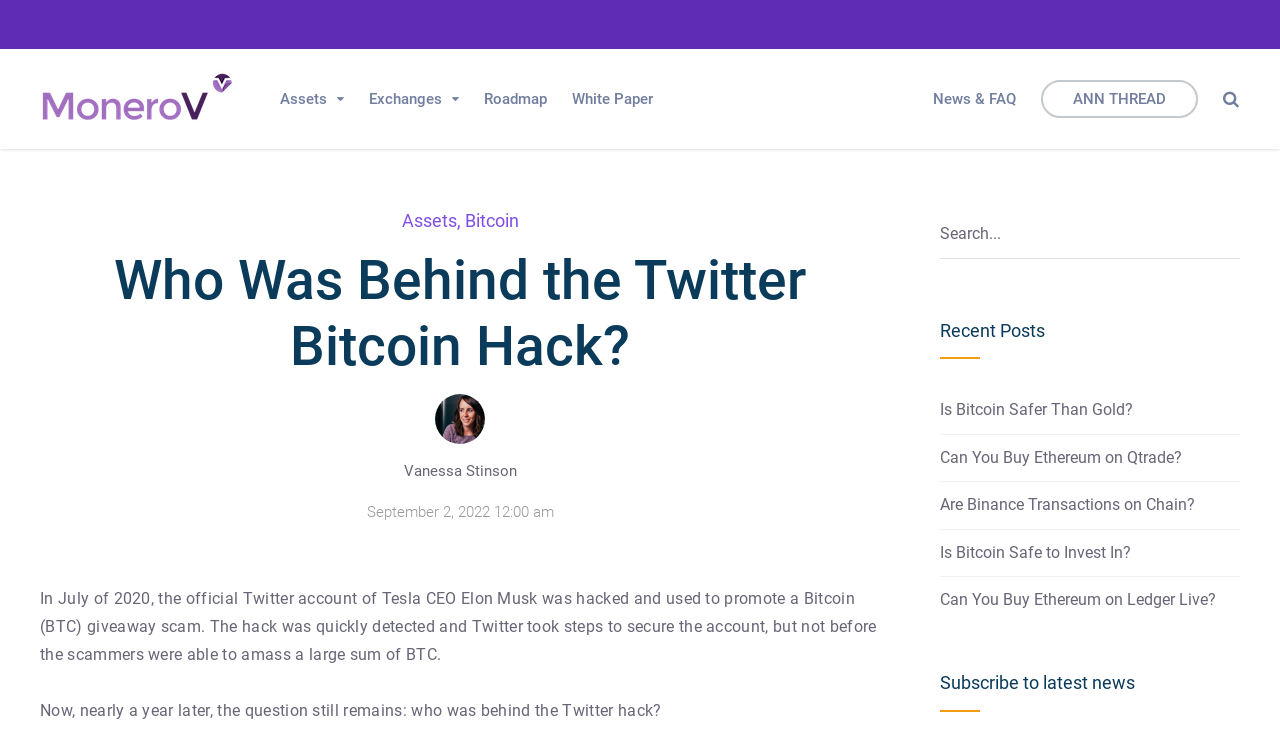What is the name of the CEO whose Twitter account was hacked?
Look at the image and provide a short answer using one word or a phrase.

Elon Musk